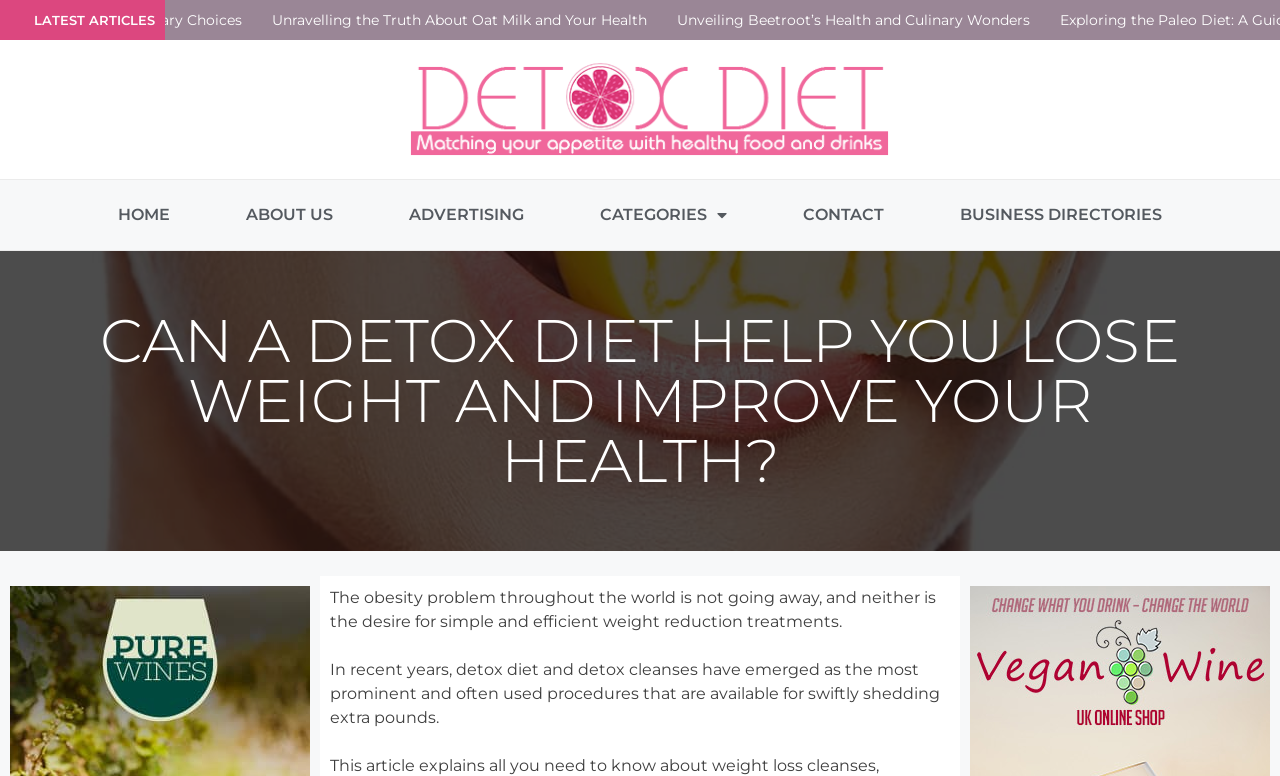What is the name of the detox diet program?
From the details in the image, answer the question comprehensively.

The link 'Detox Diet London' is provided on the webpage, which suggests that it is a detox diet program.